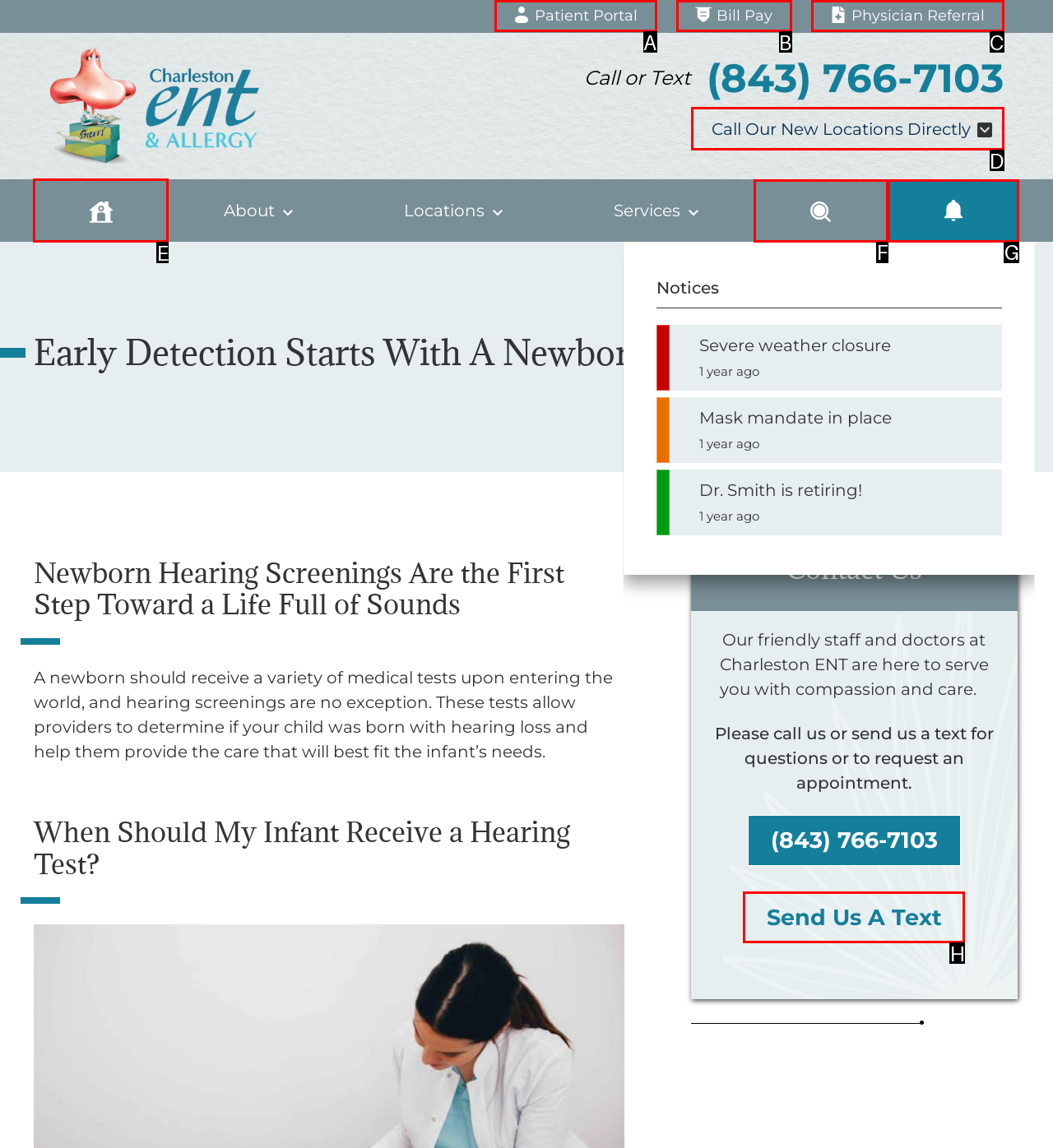Indicate the UI element to click to perform the task: Click the 'Home' link. Reply with the letter corresponding to the chosen element.

E